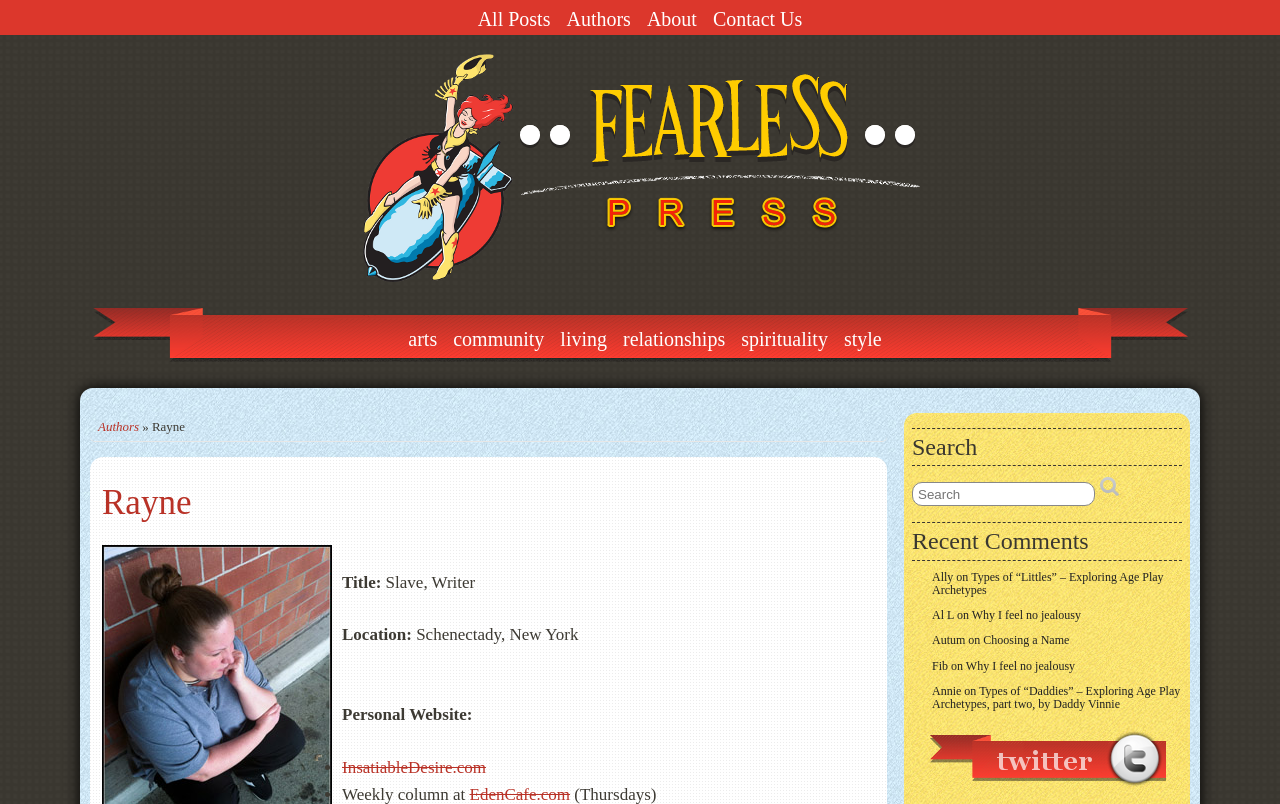Analyze the image and provide a detailed answer to the question: What is the recent comment by Ally about?

The recent comment by Ally can be determined by looking at the article section with the text 'Ally' and the corresponding link 'Types of “Littles” – Exploring Age Play Archetypes'. This suggests that Ally recently commented on an article about exploring age play archetypes.